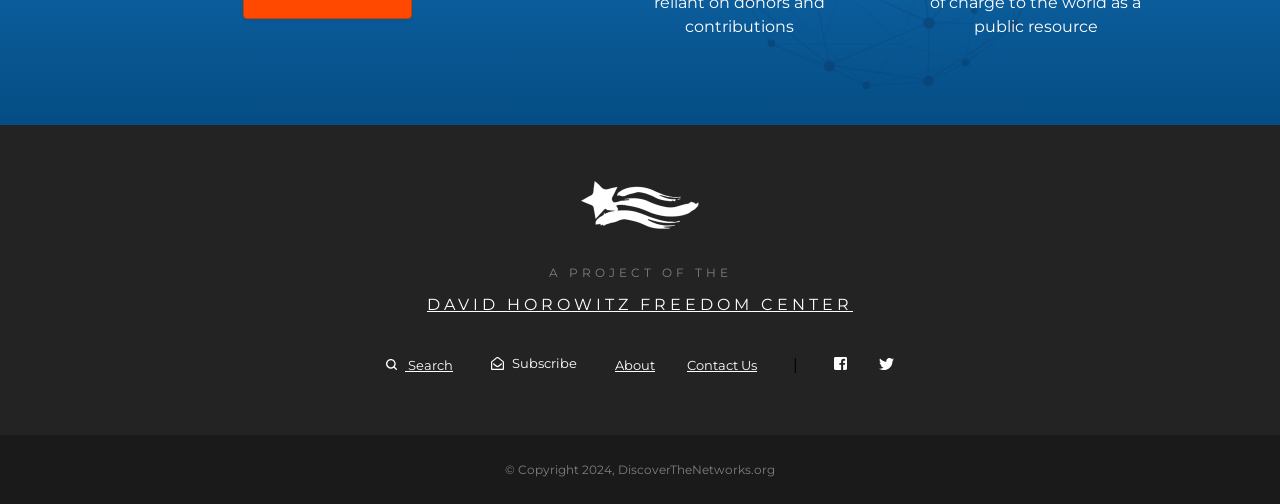What is the purpose of the button?
Kindly offer a detailed explanation using the data available in the image.

Based on the button element with the text 'Subscribe', I can infer that the purpose of the button is to allow users to subscribe to the project or its newsletter.